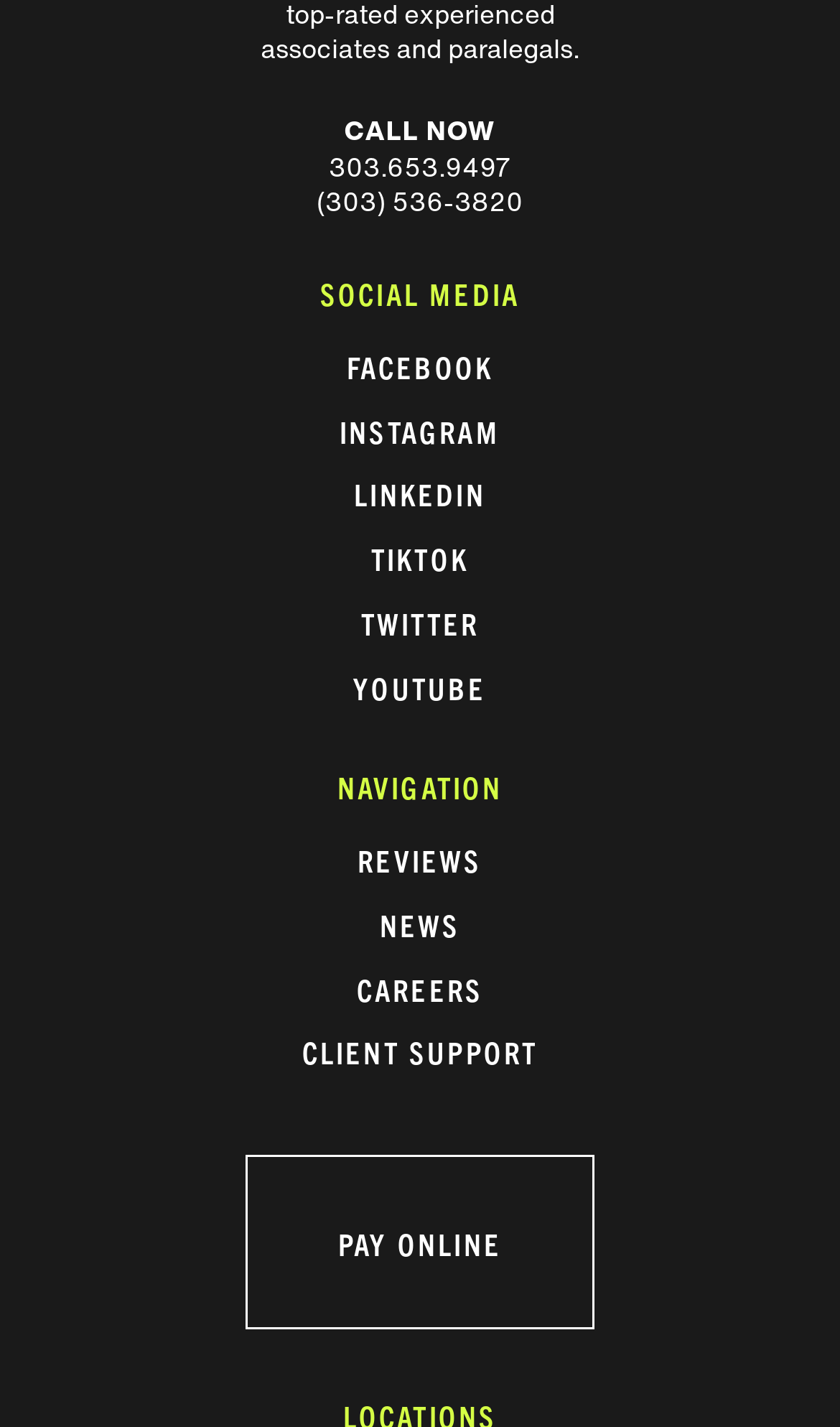What is the button at the bottom of the page for?
Please give a detailed and elaborate answer to the question.

I found the button at the bottom of the page by looking at the link and button elements, and the button says 'PAY ONLINE'.